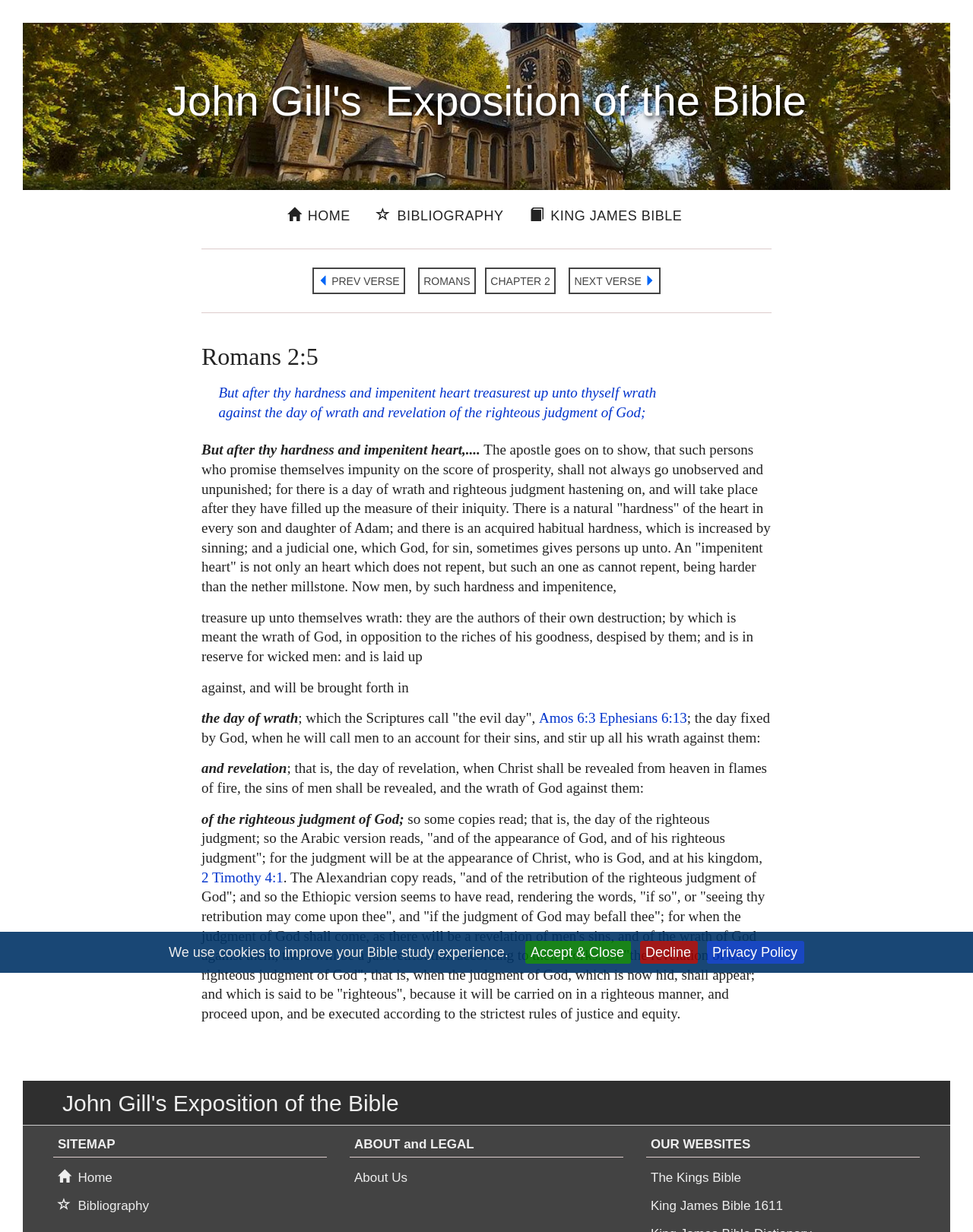Identify and provide the main heading of the webpage.

 John Gill's  Exposition of the Bible 